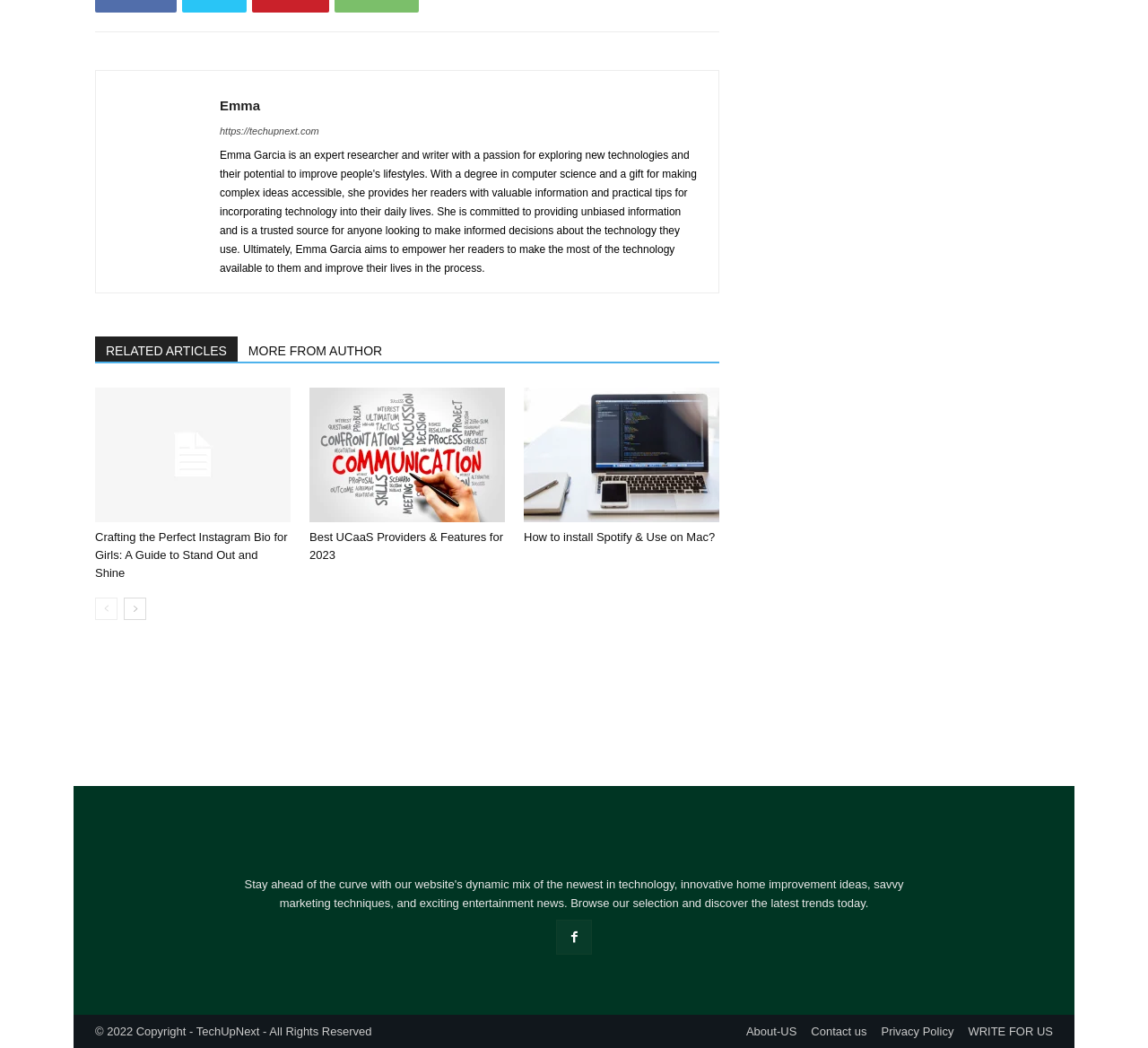Please locate the bounding box coordinates of the region I need to click to follow this instruction: "Click on the 'next-page' link".

[0.108, 0.57, 0.127, 0.592]